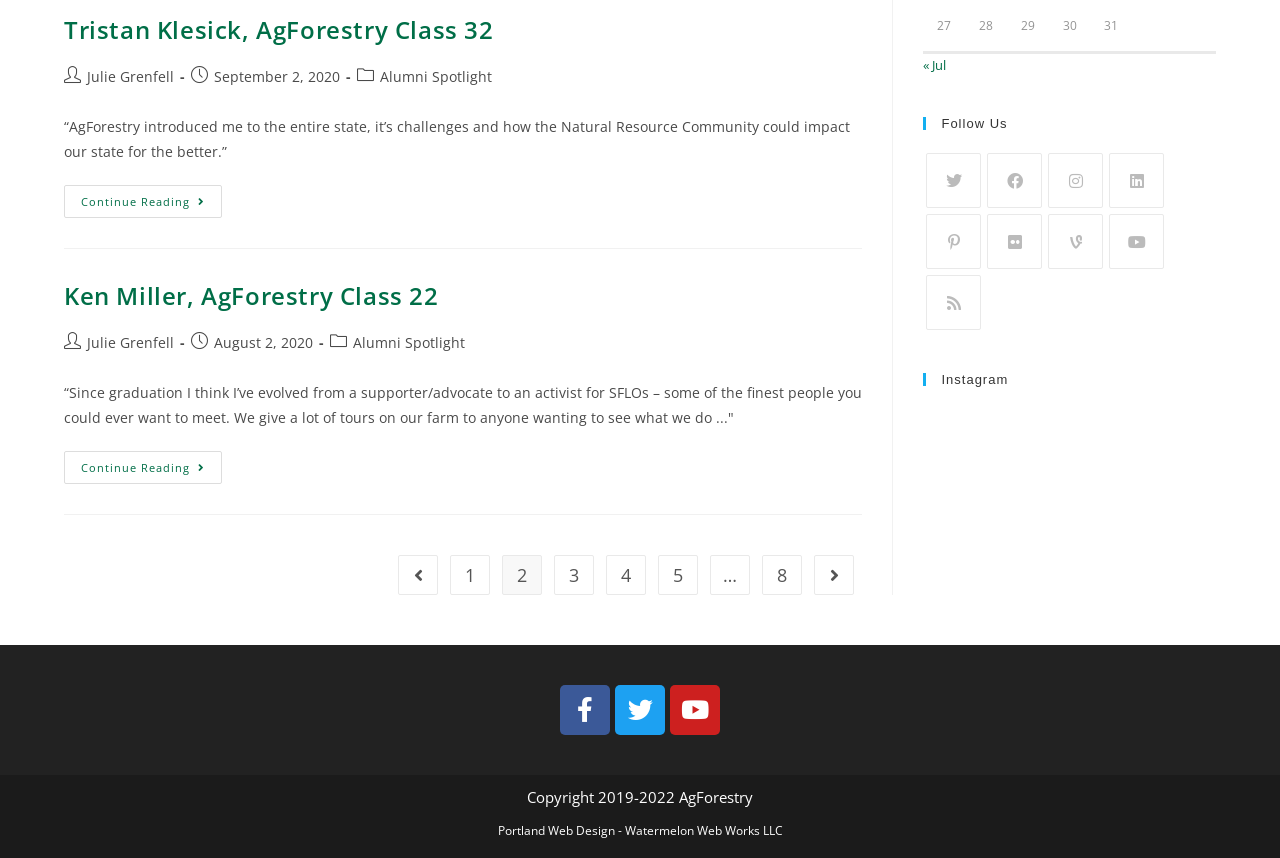Please determine the bounding box coordinates, formatted as (top-left x, top-left y, bottom-right x, bottom-right y), with all values as floating point numbers between 0 and 1. Identify the bounding box of the region described as: International business and trade

None